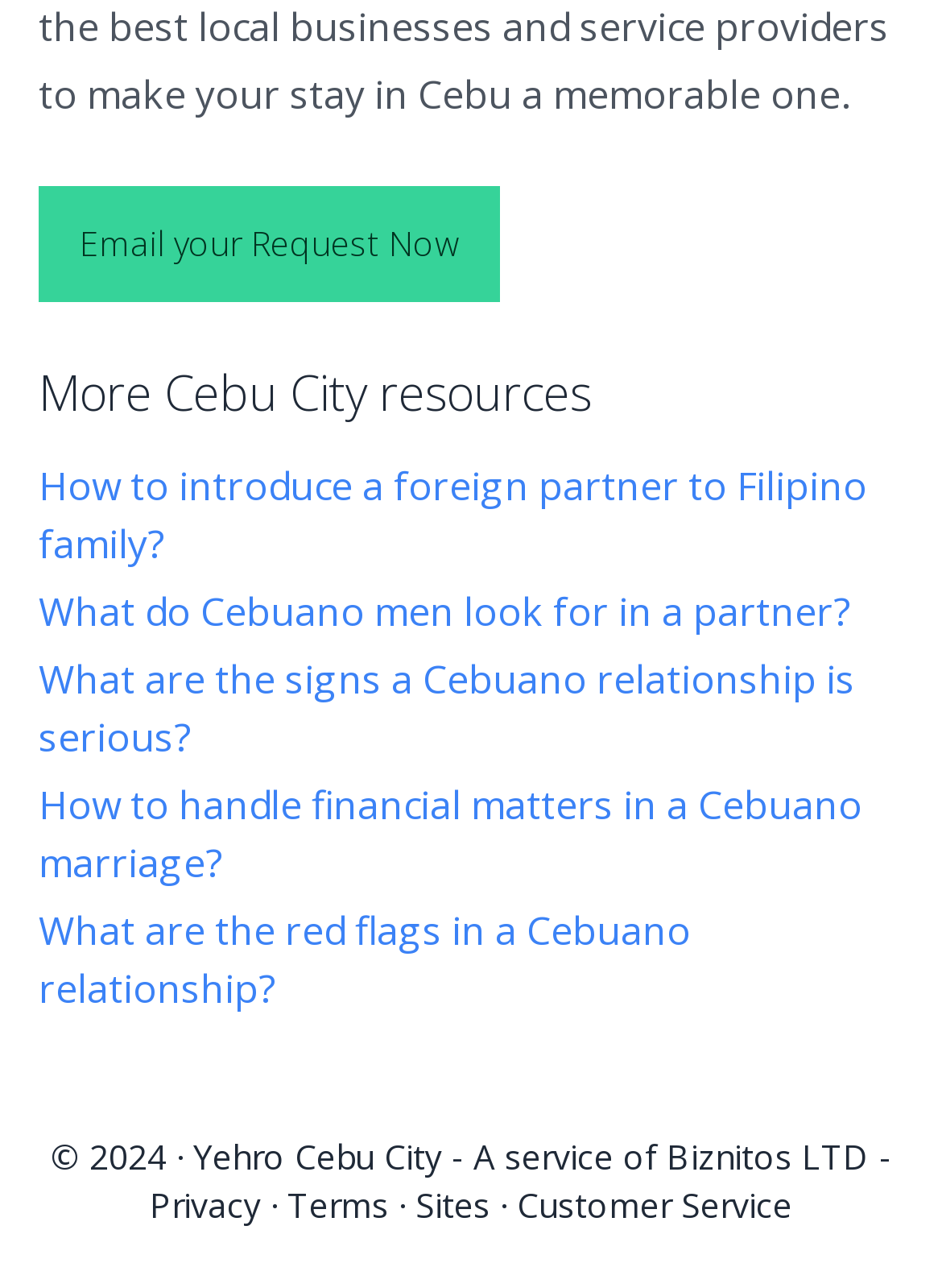Determine the bounding box coordinates of the target area to click to execute the following instruction: "go to help page."

None